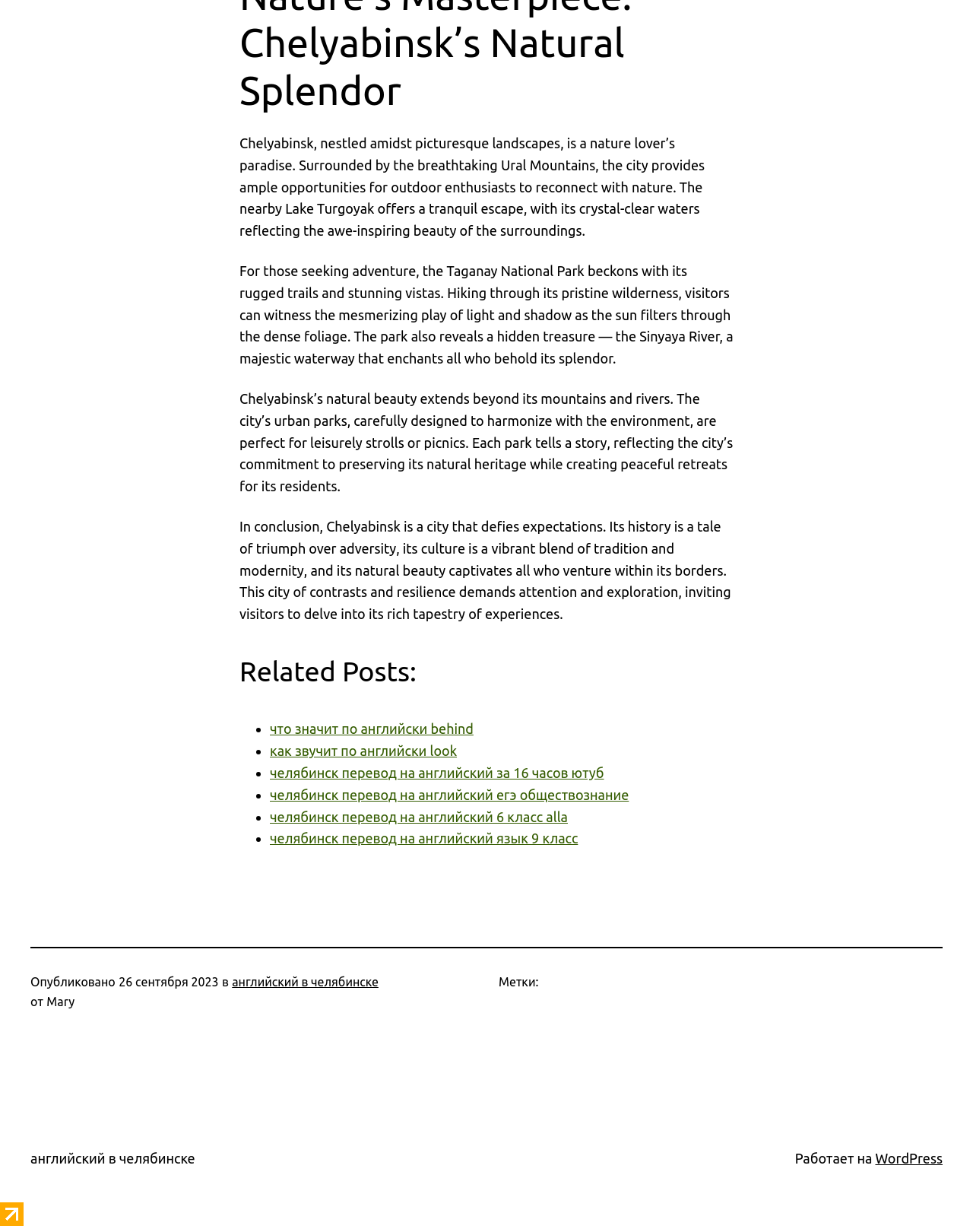Identify the bounding box for the UI element that is described as follows: "WordPress".

[0.9, 0.934, 0.969, 0.946]